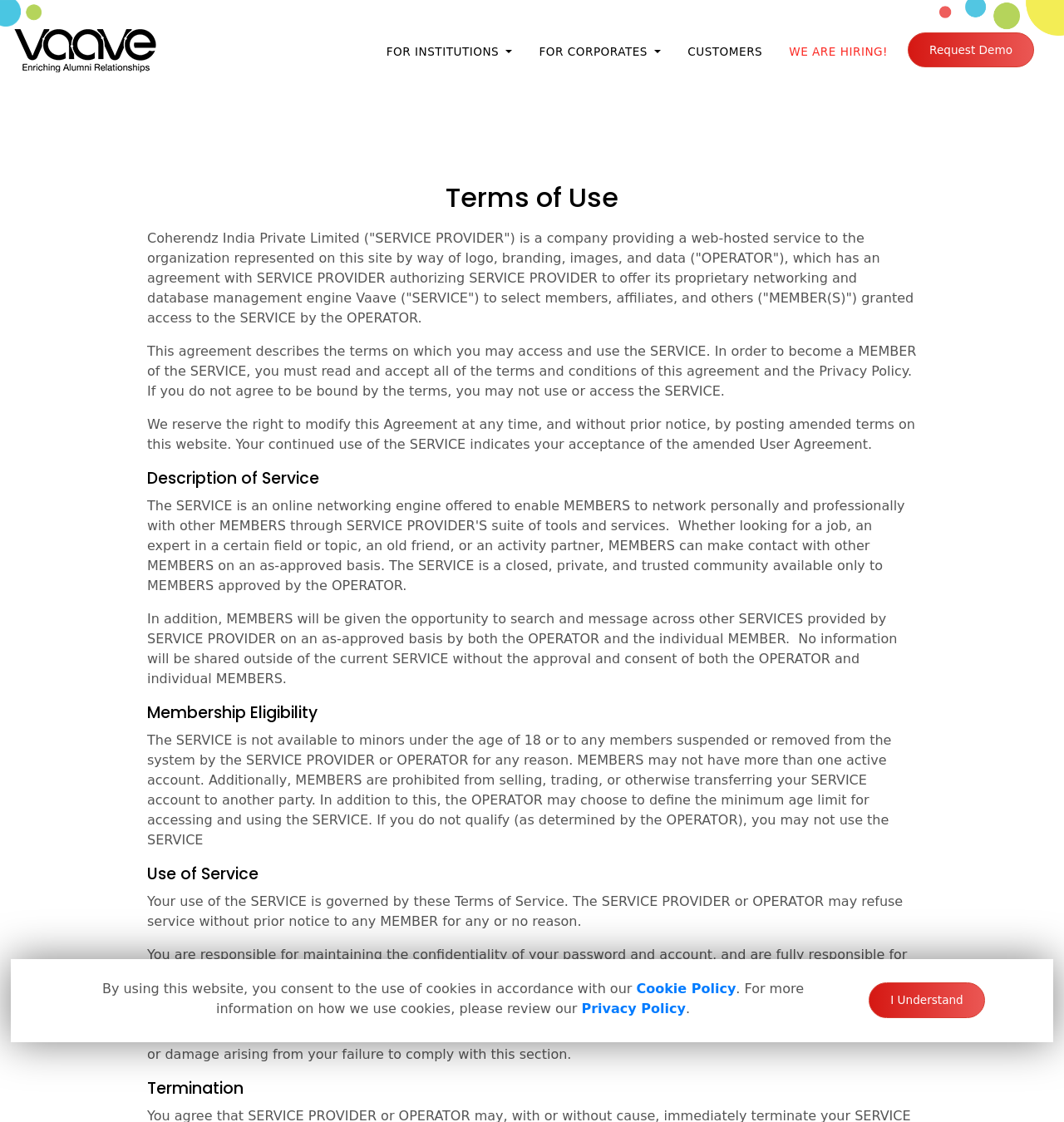Locate the bounding box coordinates of the clickable region necessary to complete the following instruction: "Click on the 'NEWS' link". Provide the coordinates in the format of four float numbers between 0 and 1, i.e., [left, top, right, bottom].

None